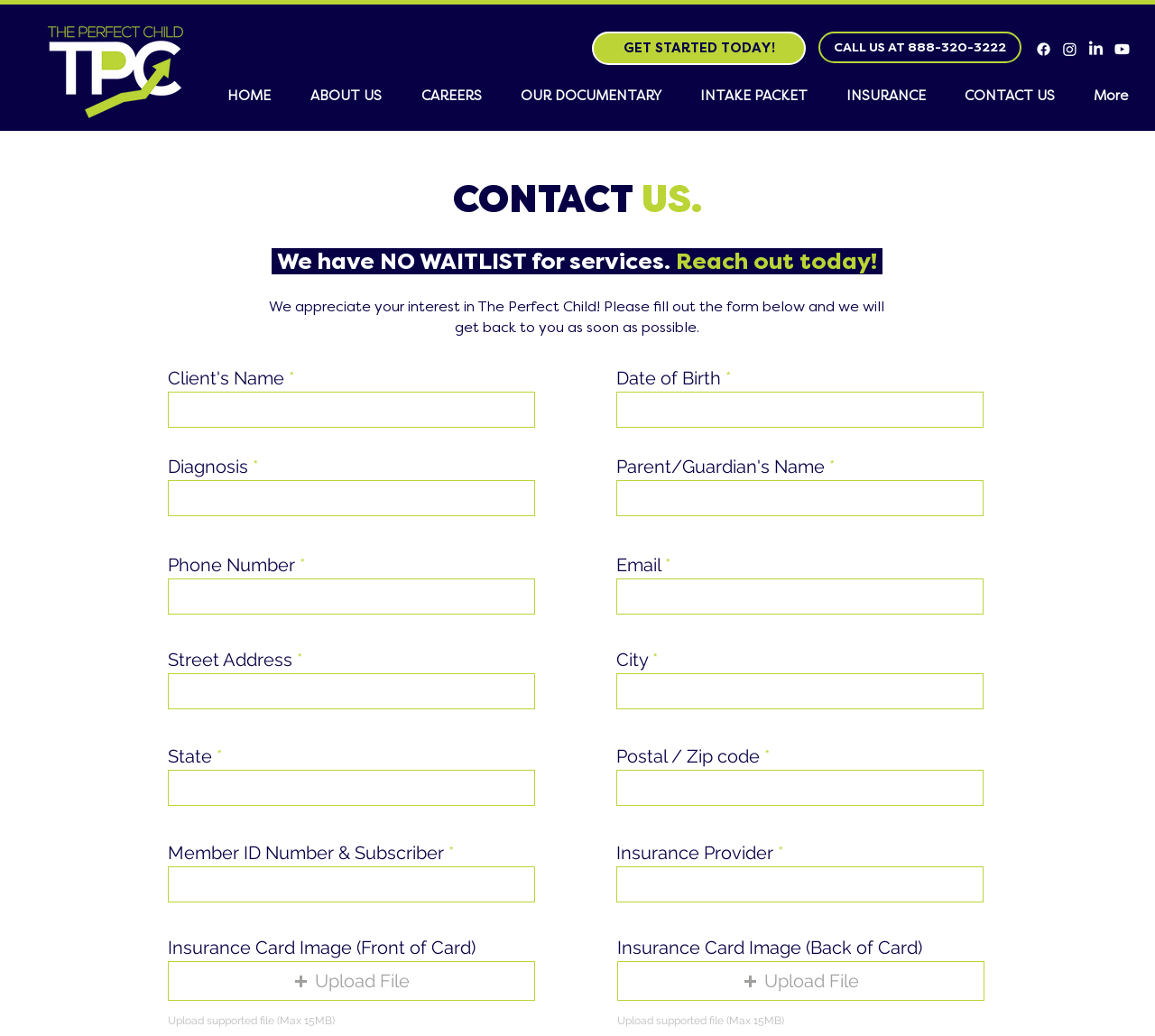Write an elaborate caption that captures the essence of the webpage.

The webpage is for The Perfect Child, a provider of ABA Therapy for children with Autism. At the top left, there is a logo of The Perfect Child, and next to it, a call-to-action button "GET STARTED TODAY!" and a phone number "CALL US AT 888-320-3222". On the top right, there is a social bar with links to Facebook, Instagram, LinkedIn, and Youtube.

Below the top section, there is a navigation menu with links to various pages, including HOME, ABOUT US, CAREERS, OUR DOCUMENTARY, INTAKE PACKET, INSURANCE, CONTACT US, and a dropdown menu labeled "More".

The main content of the page is a contact form, where users can fill out their information to get in touch with The Perfect Child. The form has several fields, including Client's Name, Diagnosis, Phone Number, Date of Birth, Parent/Guardian's Name, Email, Street Address, State, City, Postal/Zip code, Member ID Number & Subscriber, and Insurance Provider. There are also two sections to upload images of the insurance card, front and back.

Throughout the form, there are several static text elements providing instructions and labels for the input fields. There are also two alerts at the bottom of the form, but they do not contain any text.

Overall, the webpage is designed to provide a clear and concise way for users to contact The Perfect Child and inquire about their services.